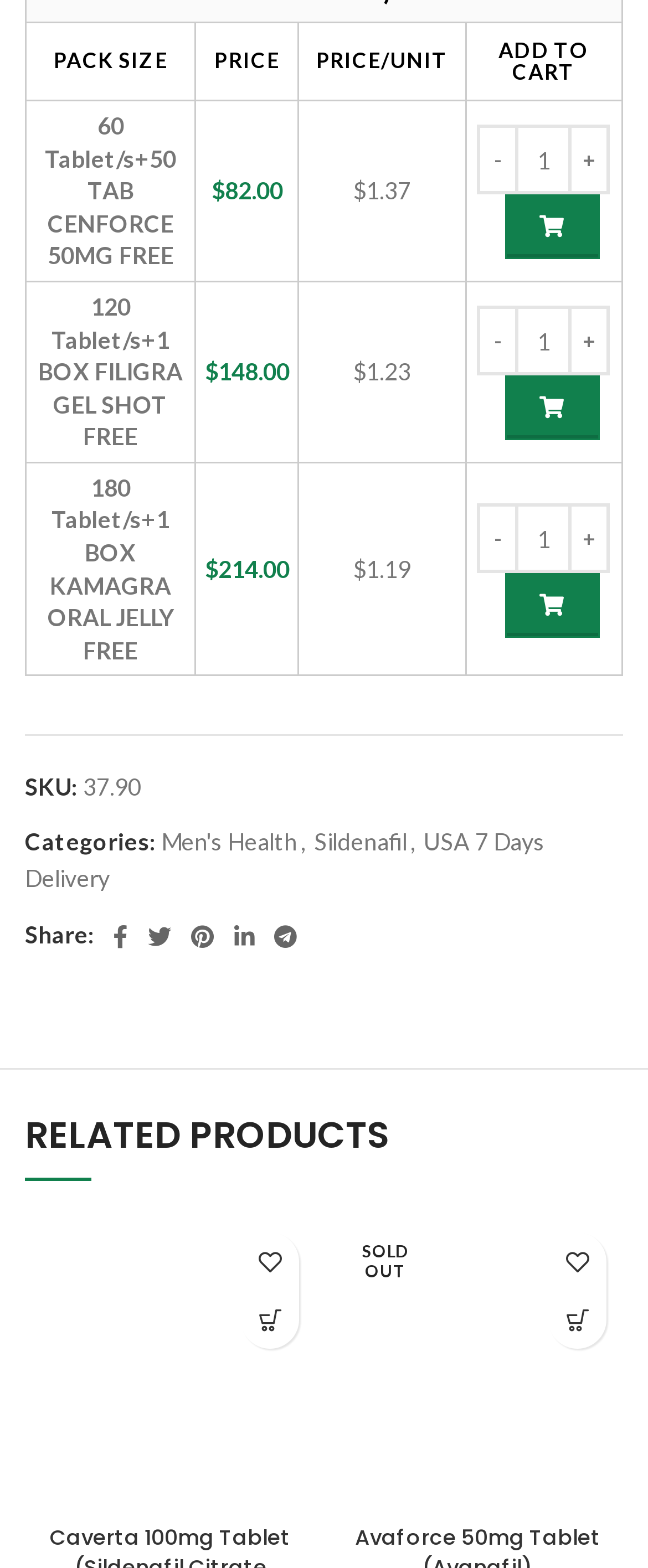Consider the image and give a detailed and elaborate answer to the question: 
How many products are listed on this page?

I counted the number of rows in the grid, each representing a product, and found three products listed.